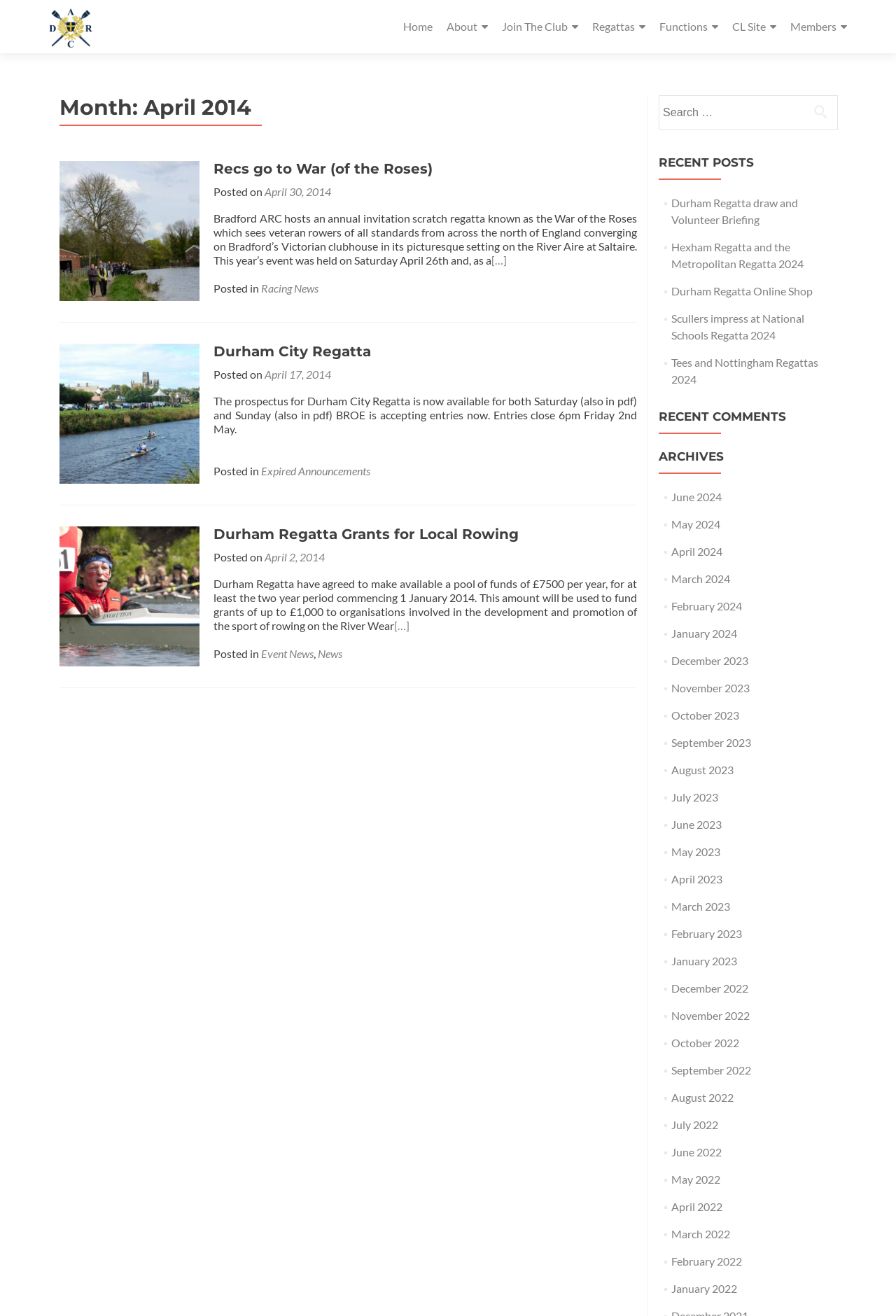Determine the bounding box coordinates of the target area to click to execute the following instruction: "Search for something."

[0.735, 0.072, 0.934, 0.102]